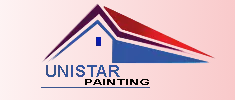Please answer the following question using a single word or phrase: 
What is the color of the text 'UNISTAR'?

Blue